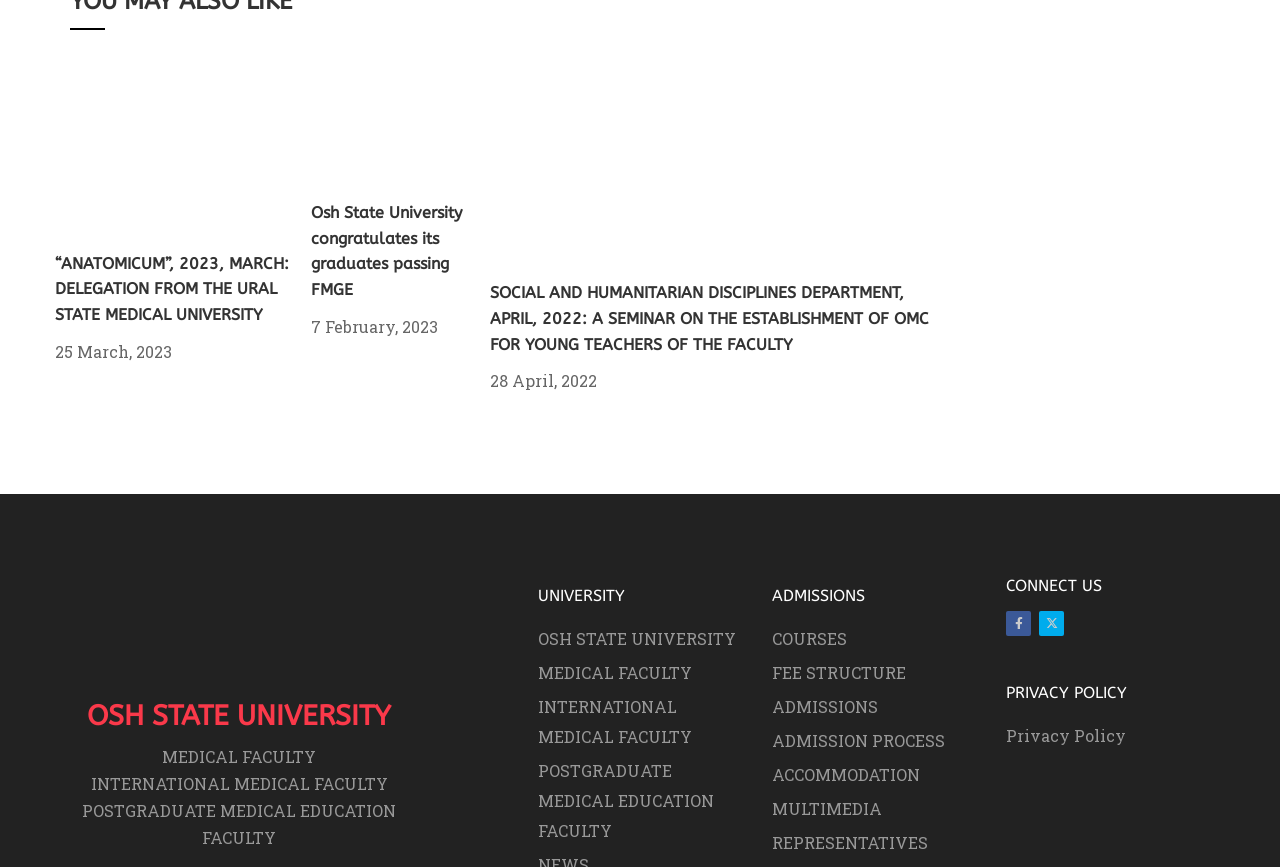Provide a brief response in the form of a single word or phrase:
What is the name of the university?

Osh State University